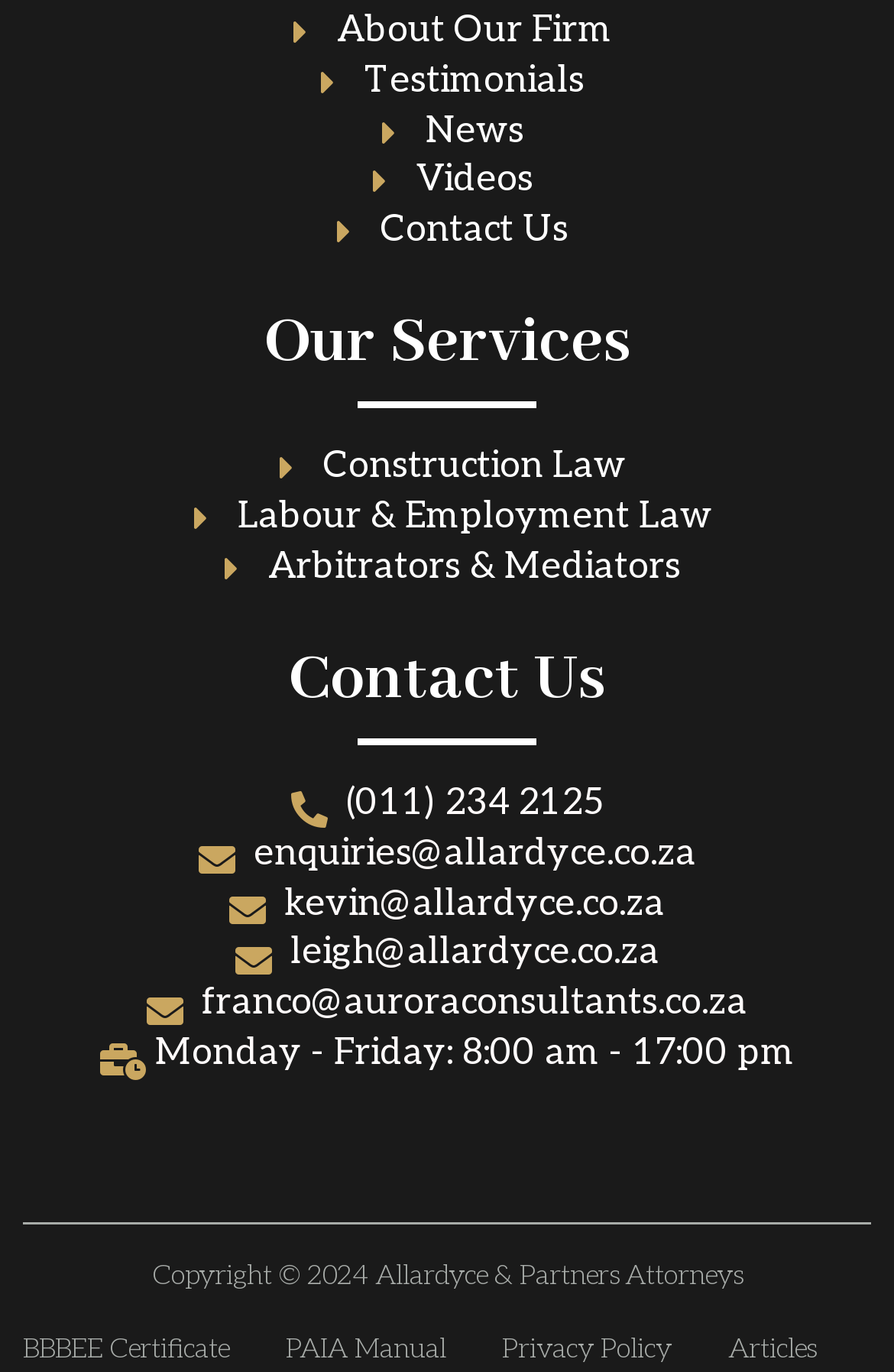Specify the bounding box coordinates of the area to click in order to follow the given instruction: "Check office hours."

[0.173, 0.752, 0.888, 0.784]